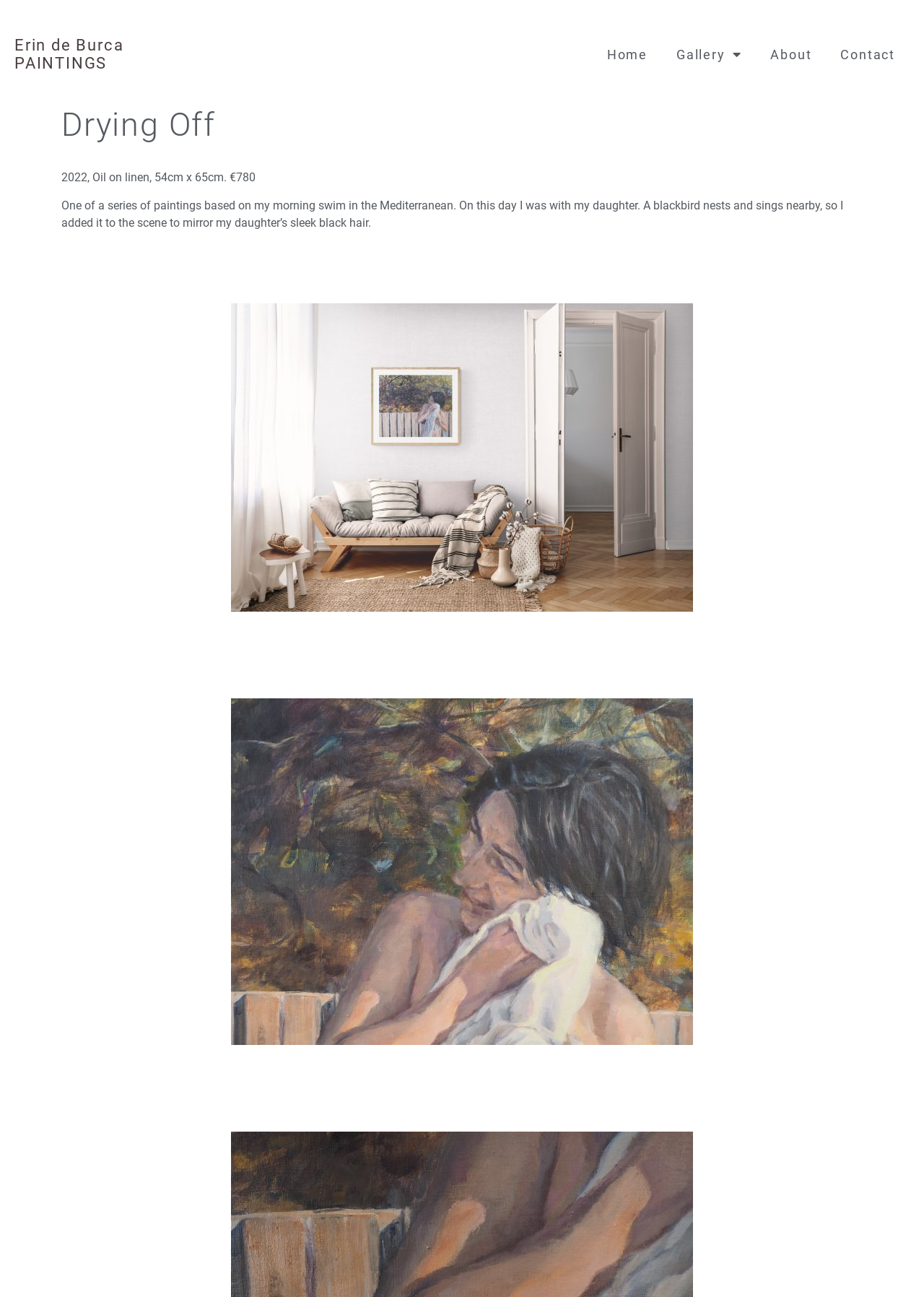Explain the features and main sections of the webpage comprehensively.

The webpage is an art portfolio page, specifically showcasing a painting titled "Drying Off" by Erin de Burca. At the top, there is a heading that reads "Erin de Burca PAINTINGS". Below the heading, there is a navigation menu with four links: "Home", "Gallery", "About", and "Contact", aligned horizontally from left to right.

The main content of the page is focused on the painting "Drying Off", with three blocks of text describing the artwork. The first block of text simply states the title of the painting, "Drying Off". The second block provides details about the painting, including the year it was created, the medium used, and its dimensions, as well as its price. The third block of text is a longer paragraph that describes the inspiration behind the painting, mentioning the artist's morning swim in the Mediterranean with her daughter and the addition of a blackbird to the scene to mirror her daughter's hair.

There are no images explicitly mentioned in the accessibility tree, but it can be inferred that the painting "Drying Off" is likely displayed on the page, possibly below or adjacent to the descriptive text.